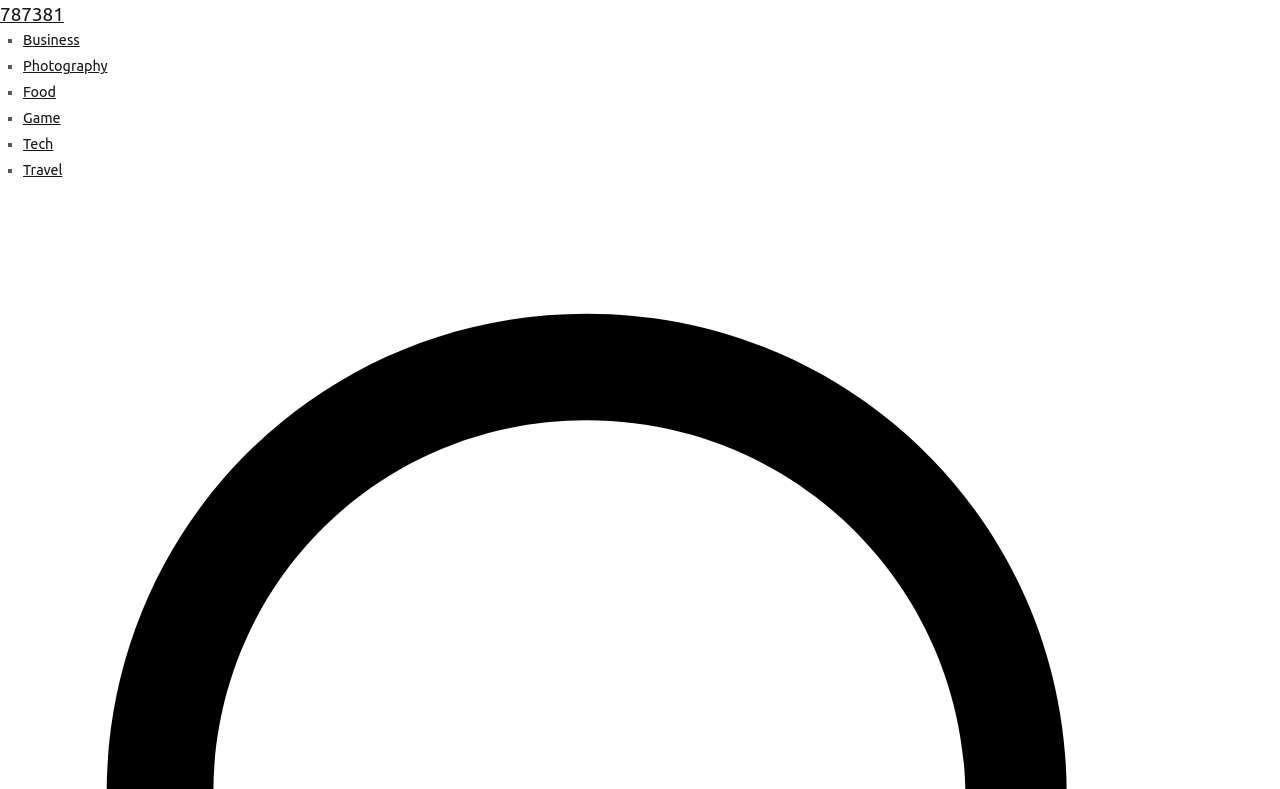Can you locate the main headline on this webpage and provide its text content?

How To Sample In Logic Pro X 4 Tips To Get Started